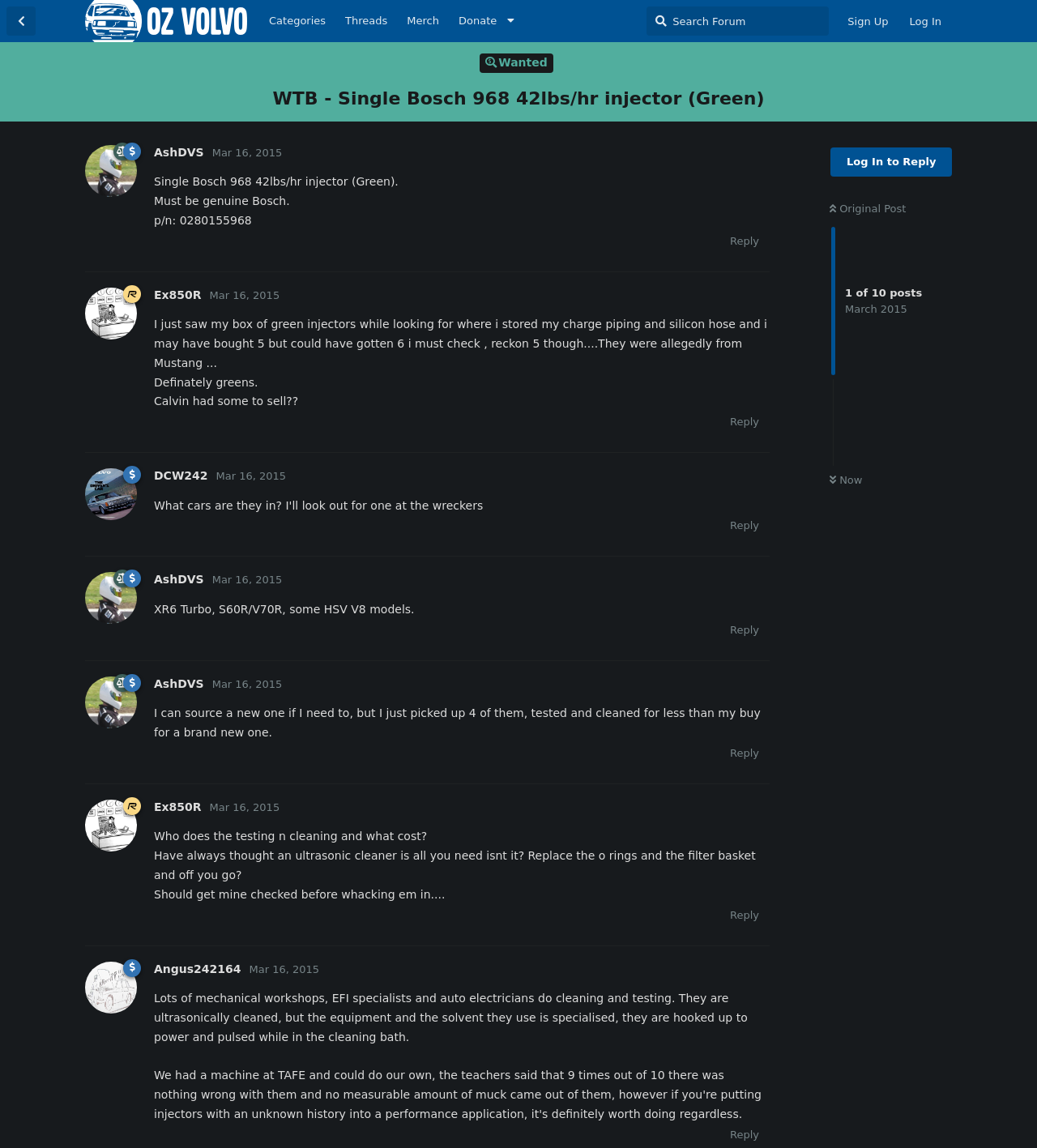Please find the bounding box coordinates of the clickable region needed to complete the following instruction: "Click on the 'Log In to Reply' button". The bounding box coordinates must consist of four float numbers between 0 and 1, i.e., [left, top, right, bottom].

[0.801, 0.128, 0.918, 0.154]